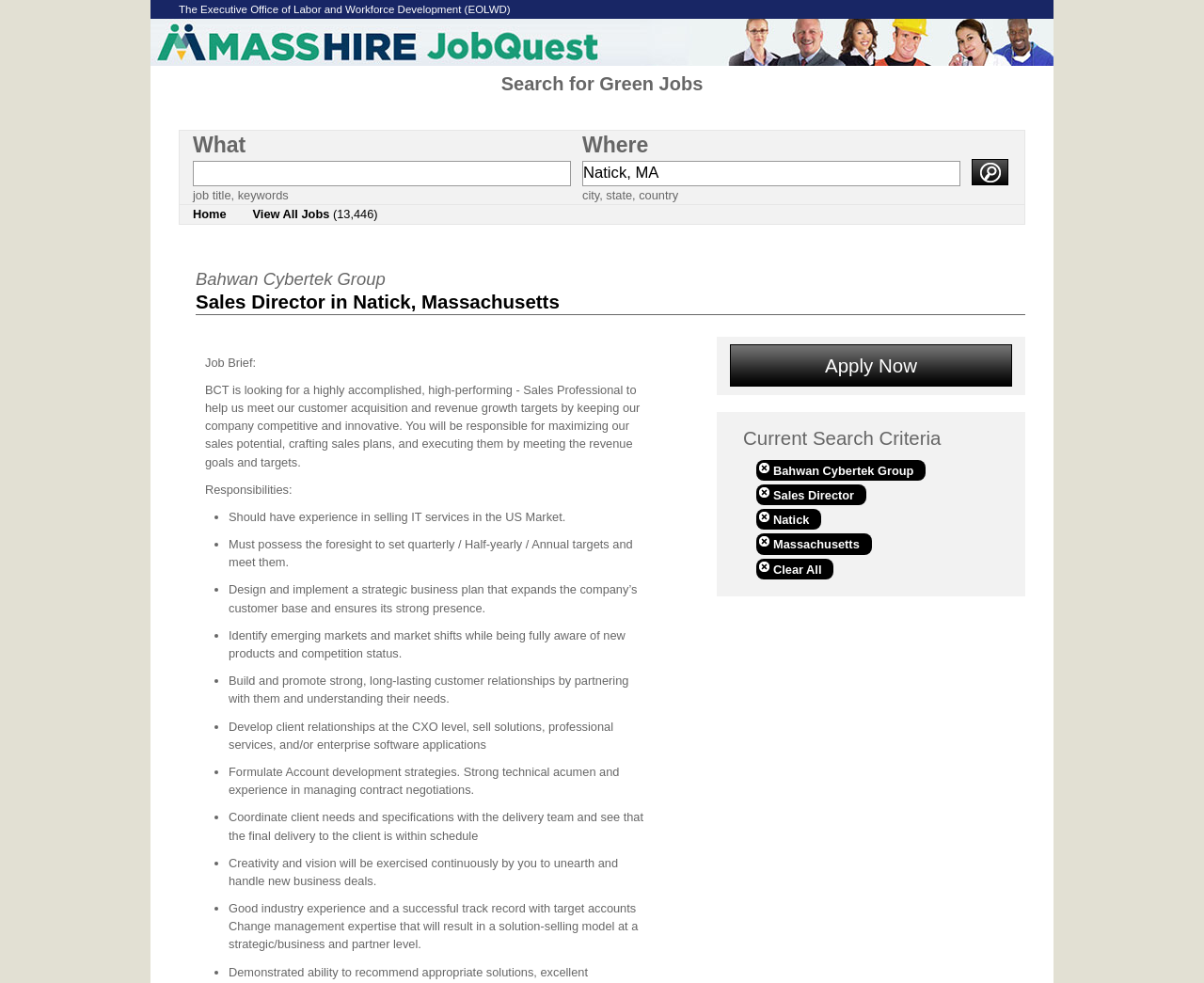Find the bounding box coordinates for the area that should be clicked to accomplish the instruction: "Go to Home".

[0.149, 0.209, 0.199, 0.228]